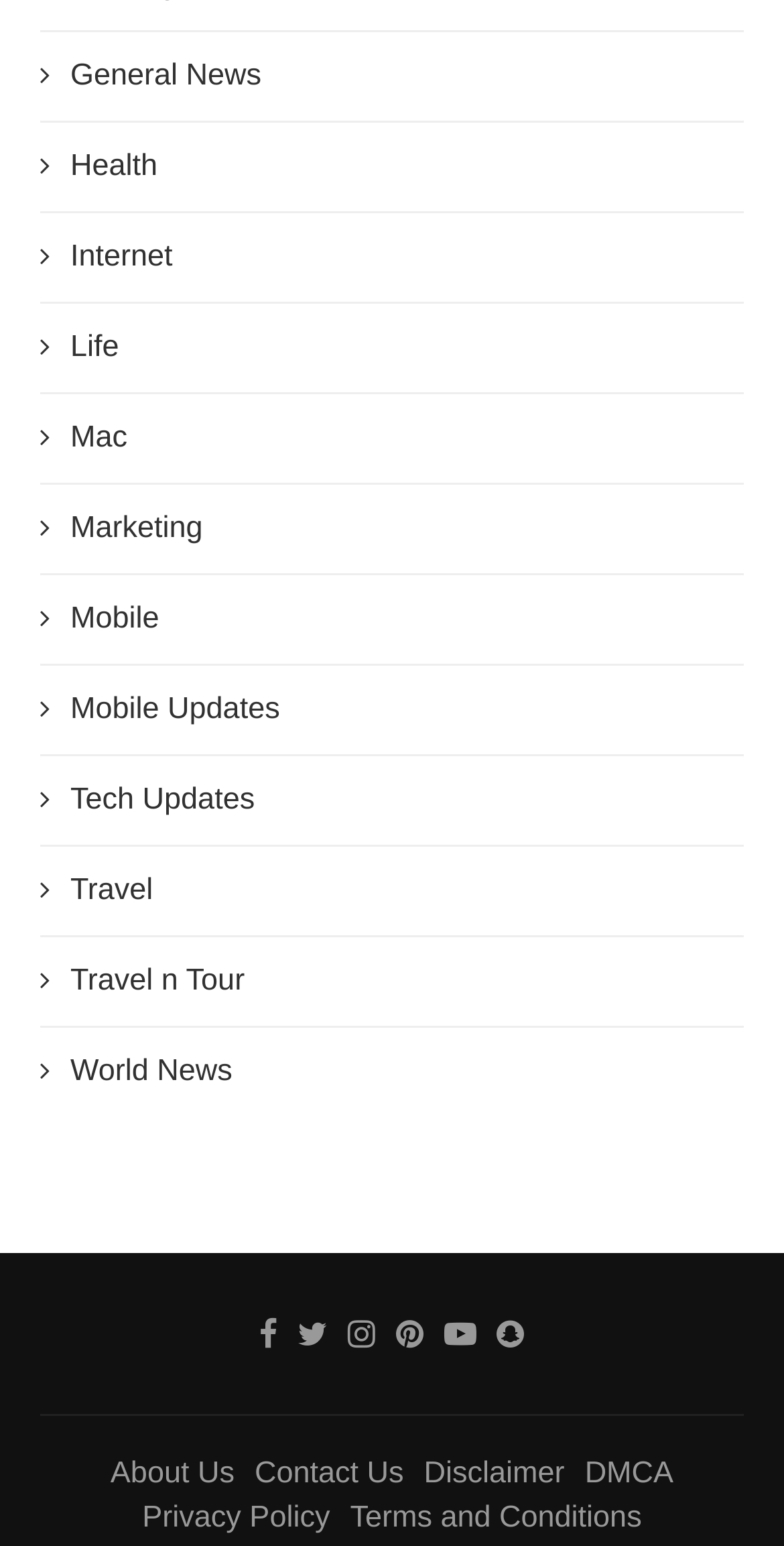Find the bounding box coordinates corresponding to the UI element with the description: "About Us". The coordinates should be formatted as [left, top, right, bottom], with values as floats between 0 and 1.

[0.141, 0.942, 0.299, 0.964]